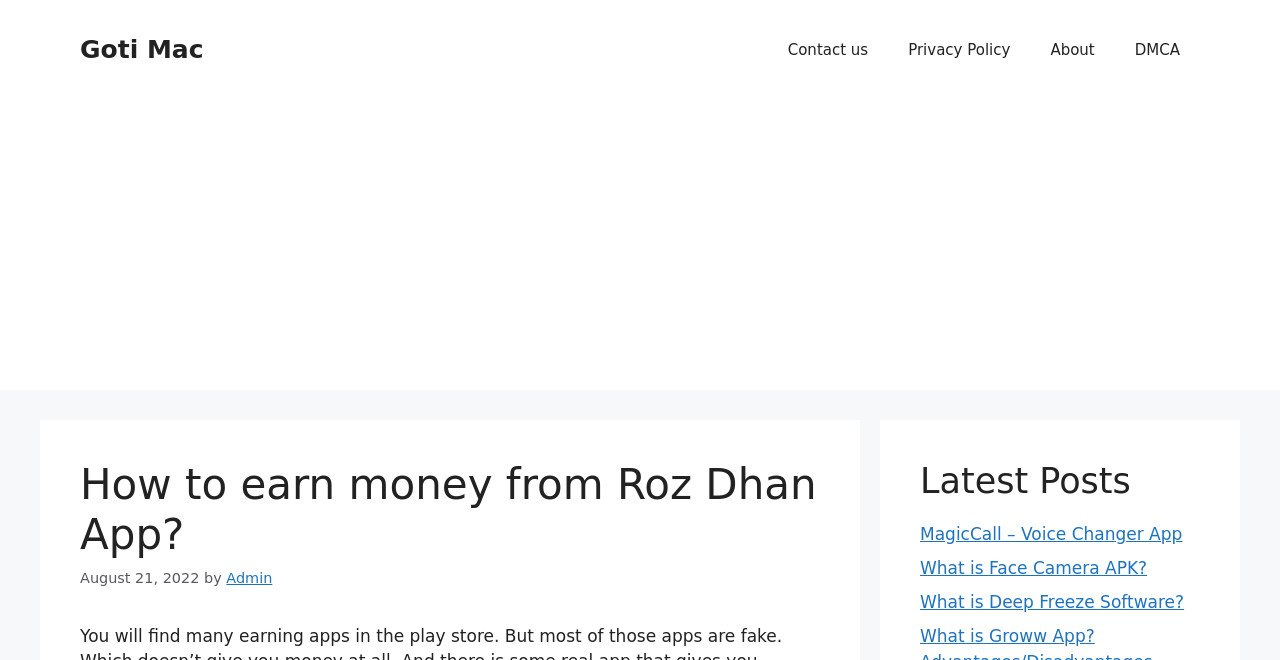With reference to the screenshot, provide a detailed response to the question below:
Who is the author of the post?

The static text 'by' is followed by a link 'Admin' which indicates that the author of the post is Admin.